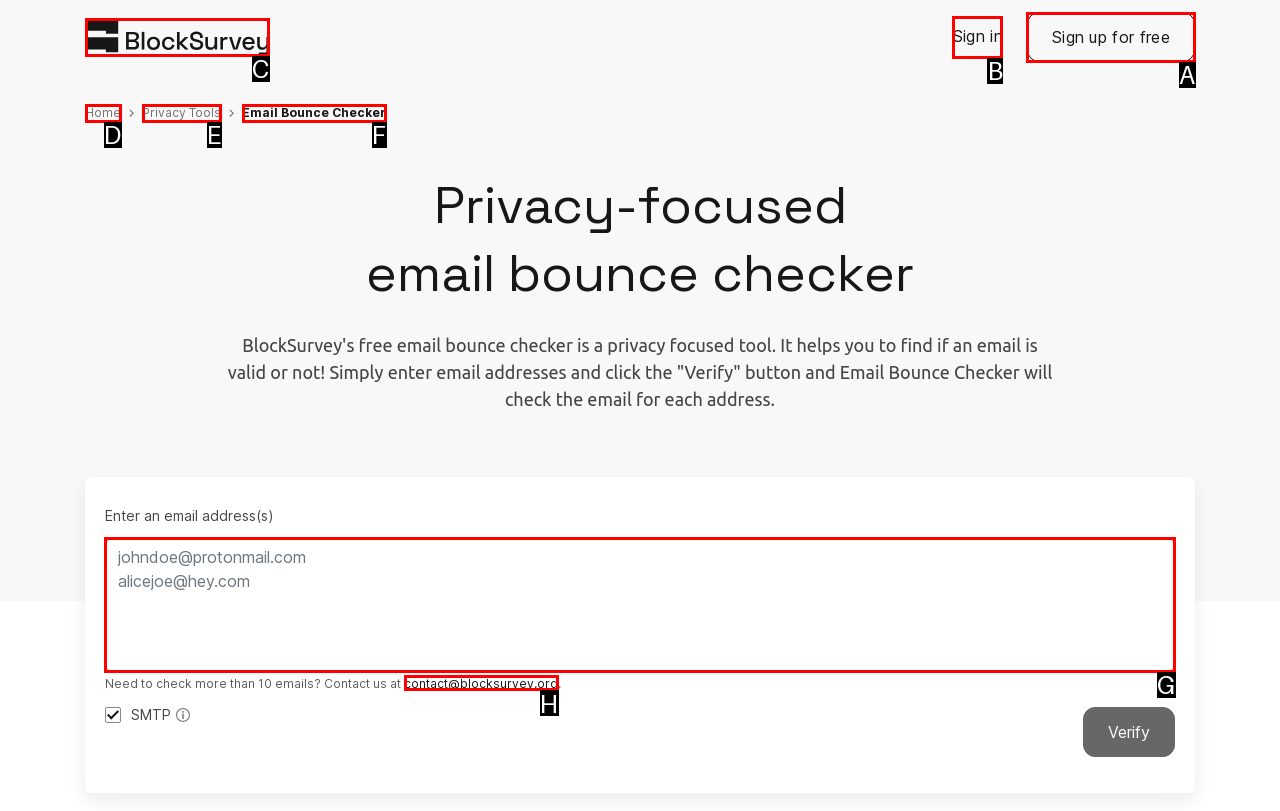Choose the UI element to click on to achieve this task: Enter an email address. Reply with the letter representing the selected element.

G